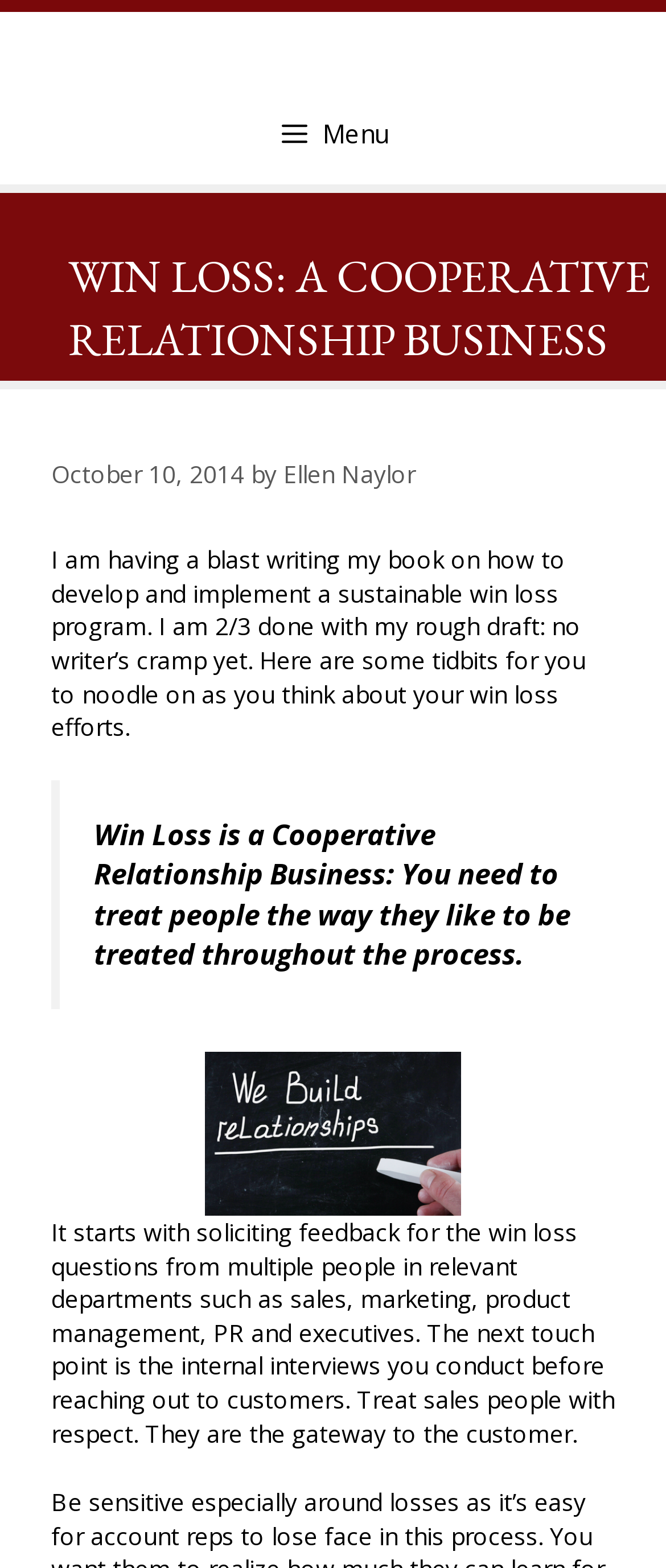What is the date of the blog post? Look at the image and give a one-word or short phrase answer.

October 10, 2014